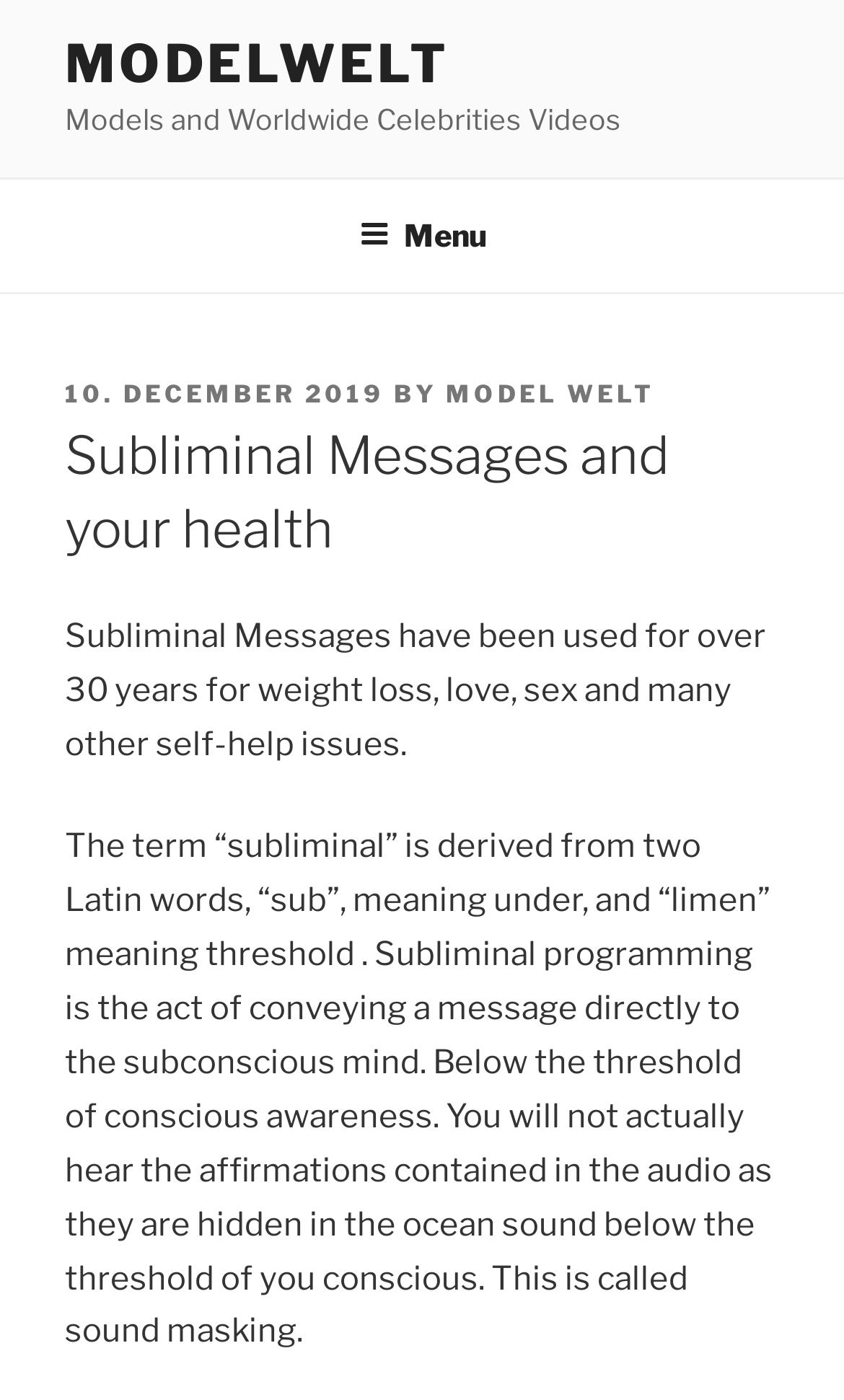Bounding box coordinates are specified in the format (top-left x, top-left y, bottom-right x, bottom-right y). All values are floating point numbers bounded between 0 and 1. Please provide the bounding box coordinate of the region this sentence describes: 10. December 201910. December 2019

[0.077, 0.271, 0.456, 0.292]